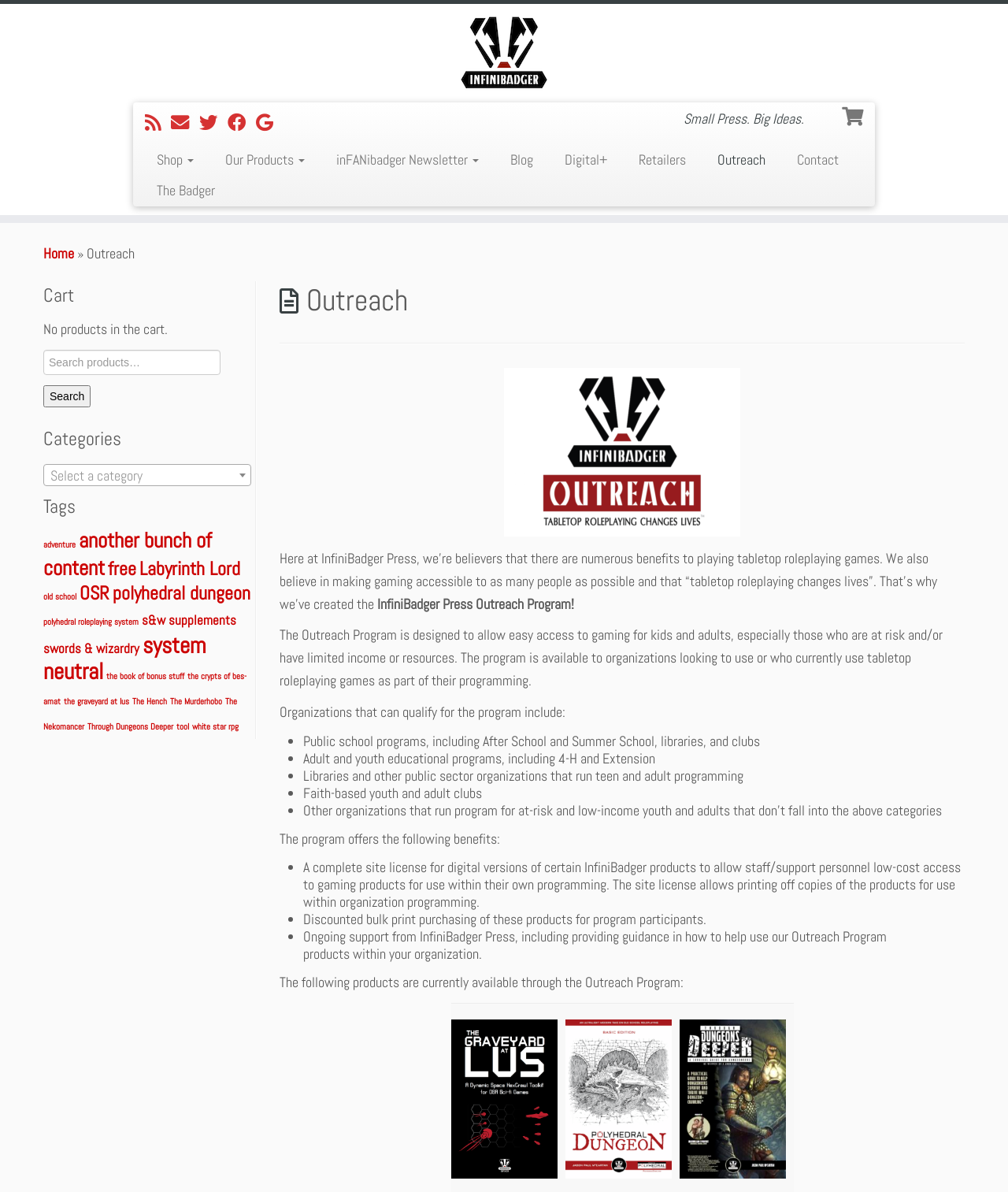What types of organizations can qualify for the Outreach Program?
Respond to the question with a well-detailed and thorough answer.

The types of organizations that can qualify for the Outreach Program are listed in the text, including 'Public school programs, including After School and Summer School, libraries, and clubs', 'Adult and youth educational programs, including 4-H and Extension', 'Libraries and other public sector organizations that run teen and adult programming', 'Faith-based youth and adult clubs', and 'Other organizations that run programs for at-risk and low-income youth and adults'.